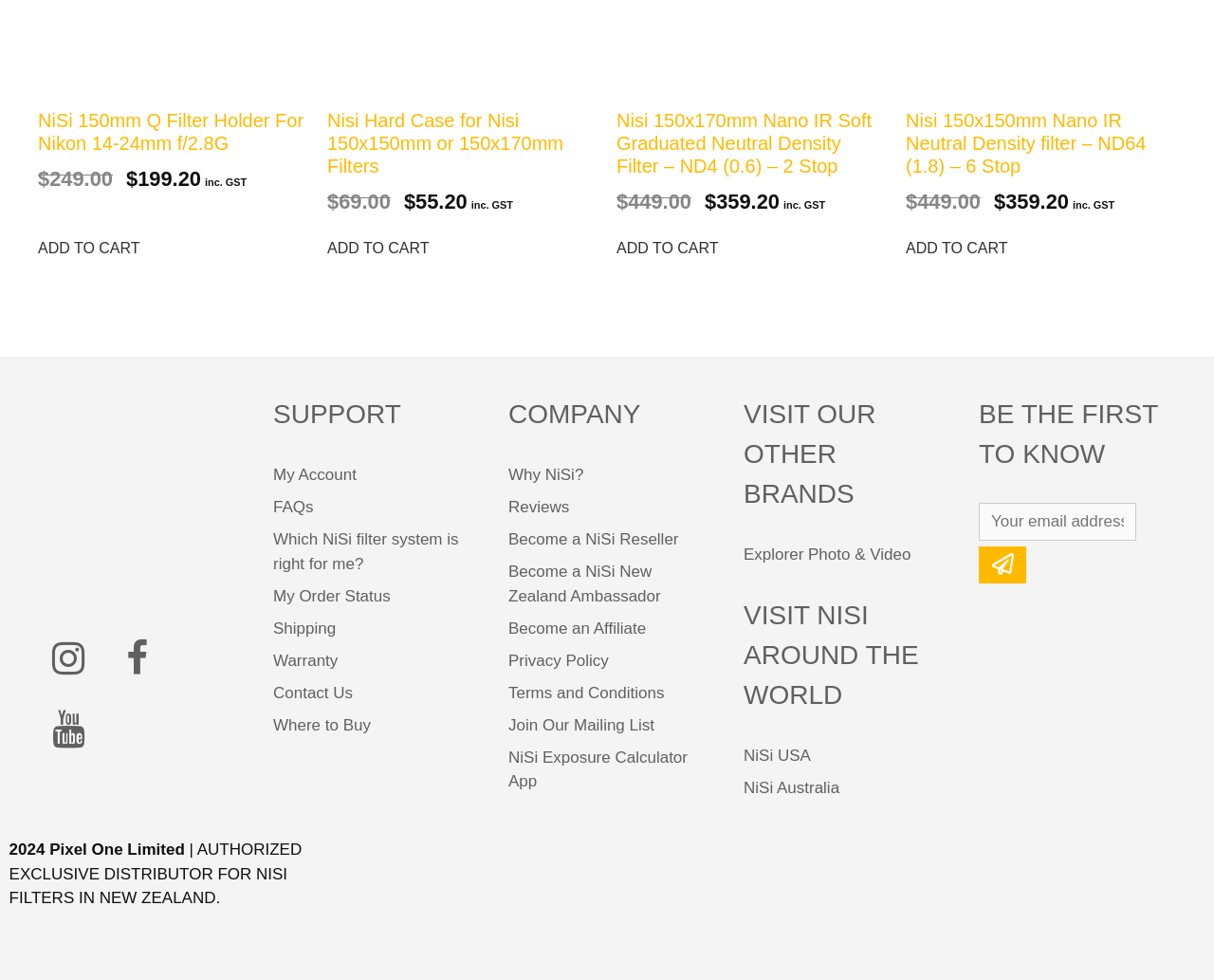Provide the bounding box coordinates for the specified HTML element described in this description: "Become a NiSi Reseller". The coordinates should be four float numbers ranging from 0 to 1, in the format [left, top, right, bottom].

[0.419, 0.542, 0.559, 0.56]